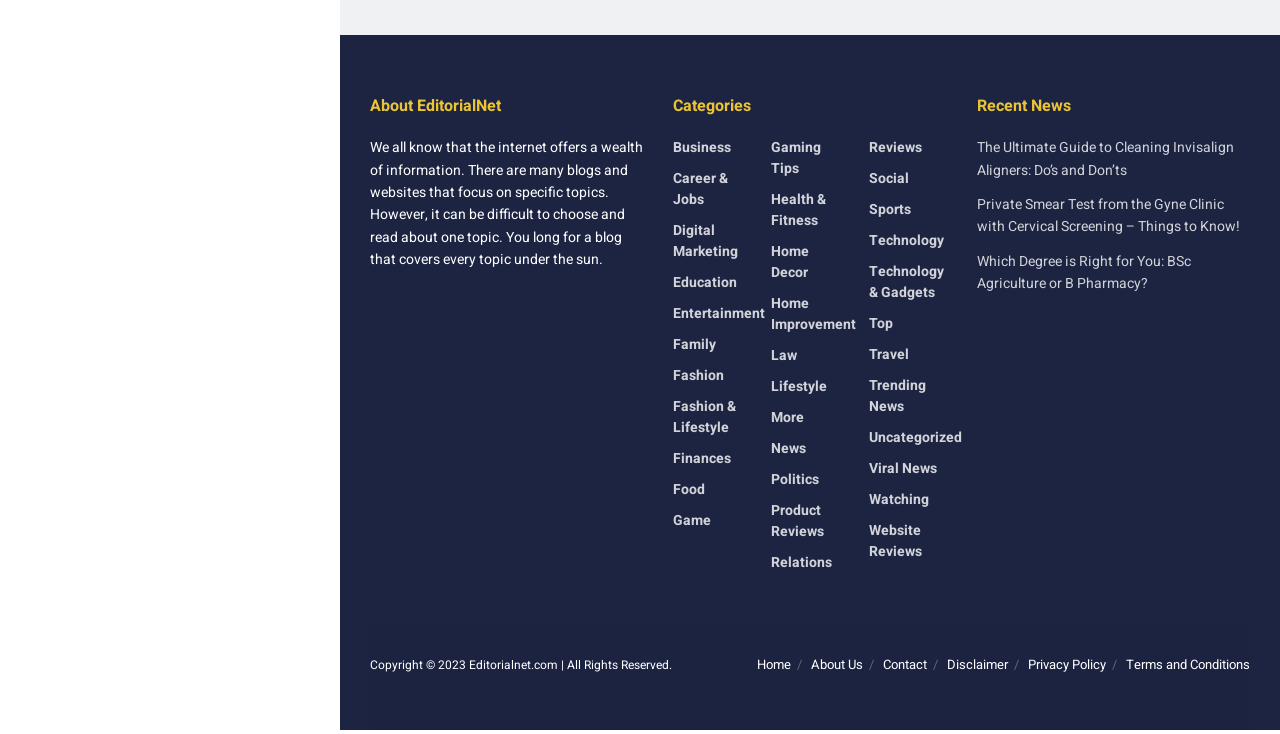Please use the details from the image to answer the following question comprehensively:
What is the title of the first recent news article?

I looked at the links under the 'Recent News' heading and found the first link, which has the title 'The Ultimate Guide to Cleaning Invisalign Aligners: Do’s and Don’ts'.